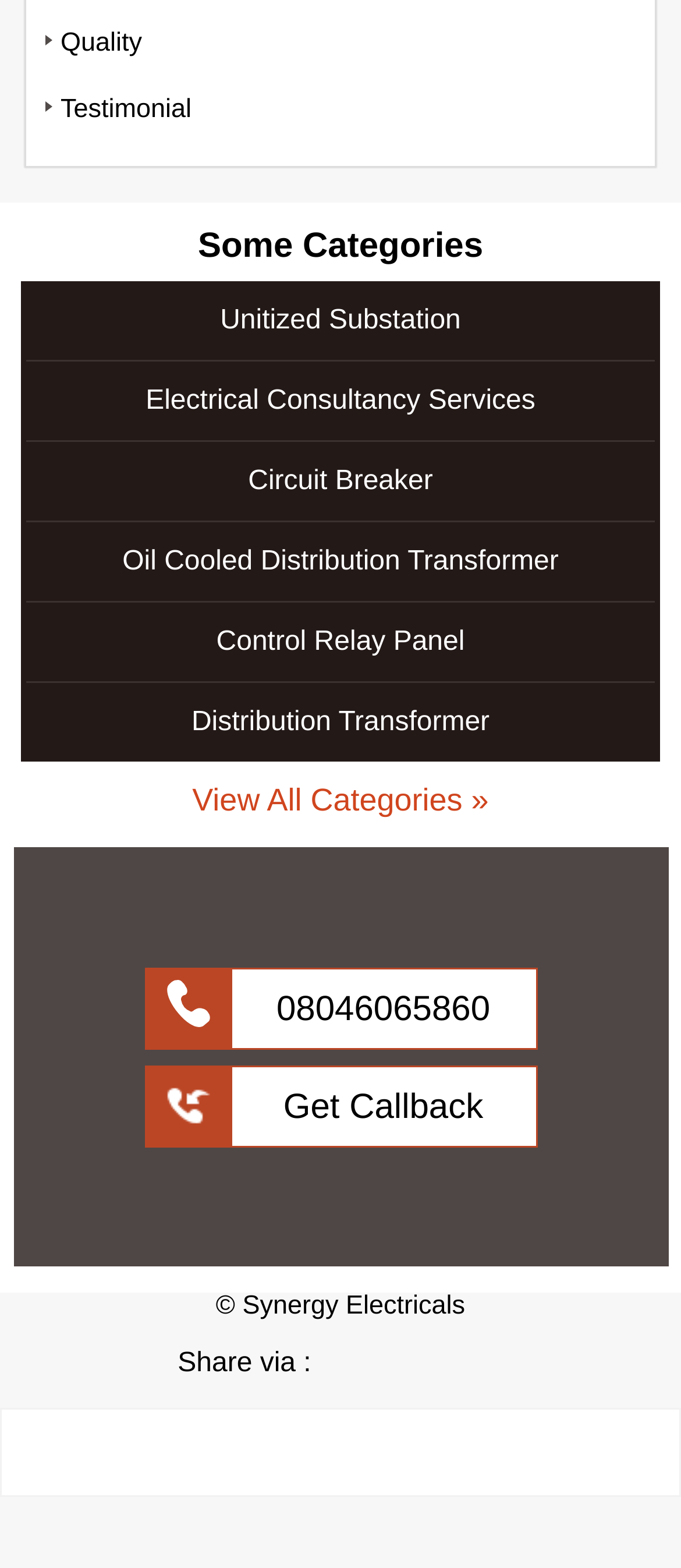Identify the bounding box coordinates of the section that should be clicked to achieve the task described: "Click on Quality link".

[0.066, 0.018, 0.209, 0.037]